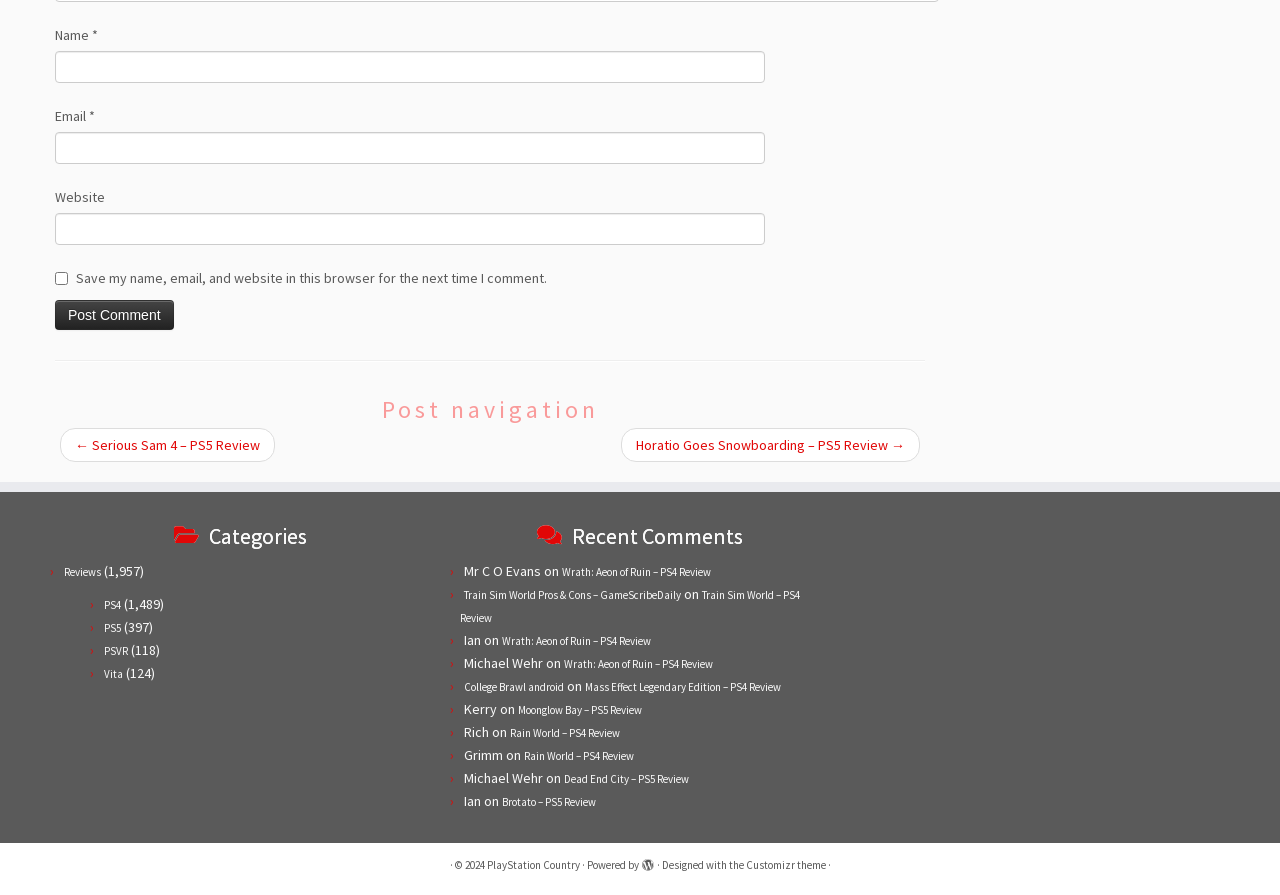Locate the bounding box coordinates of the clickable region necessary to complete the following instruction: "Check the 'Recent Comments' section". Provide the coordinates in the format of four float numbers between 0 and 1, i.e., [left, top, right, bottom].

[0.355, 0.584, 0.645, 0.613]